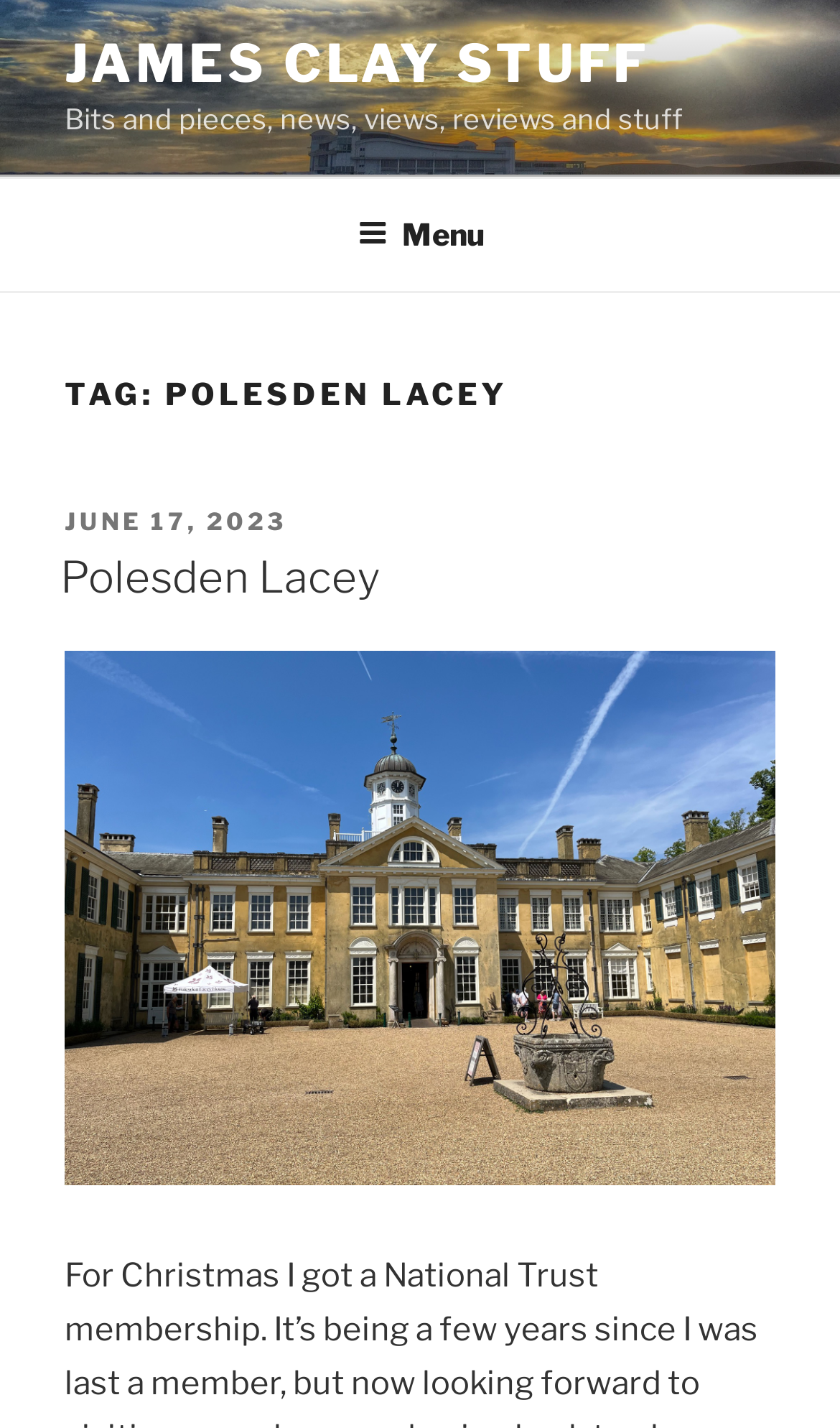Using the provided element description, identify the bounding box coordinates as (top-left x, top-left y, bottom-right x, bottom-right y). Ensure all values are between 0 and 1. Description: Polesden Lacey

[0.072, 0.387, 0.451, 0.423]